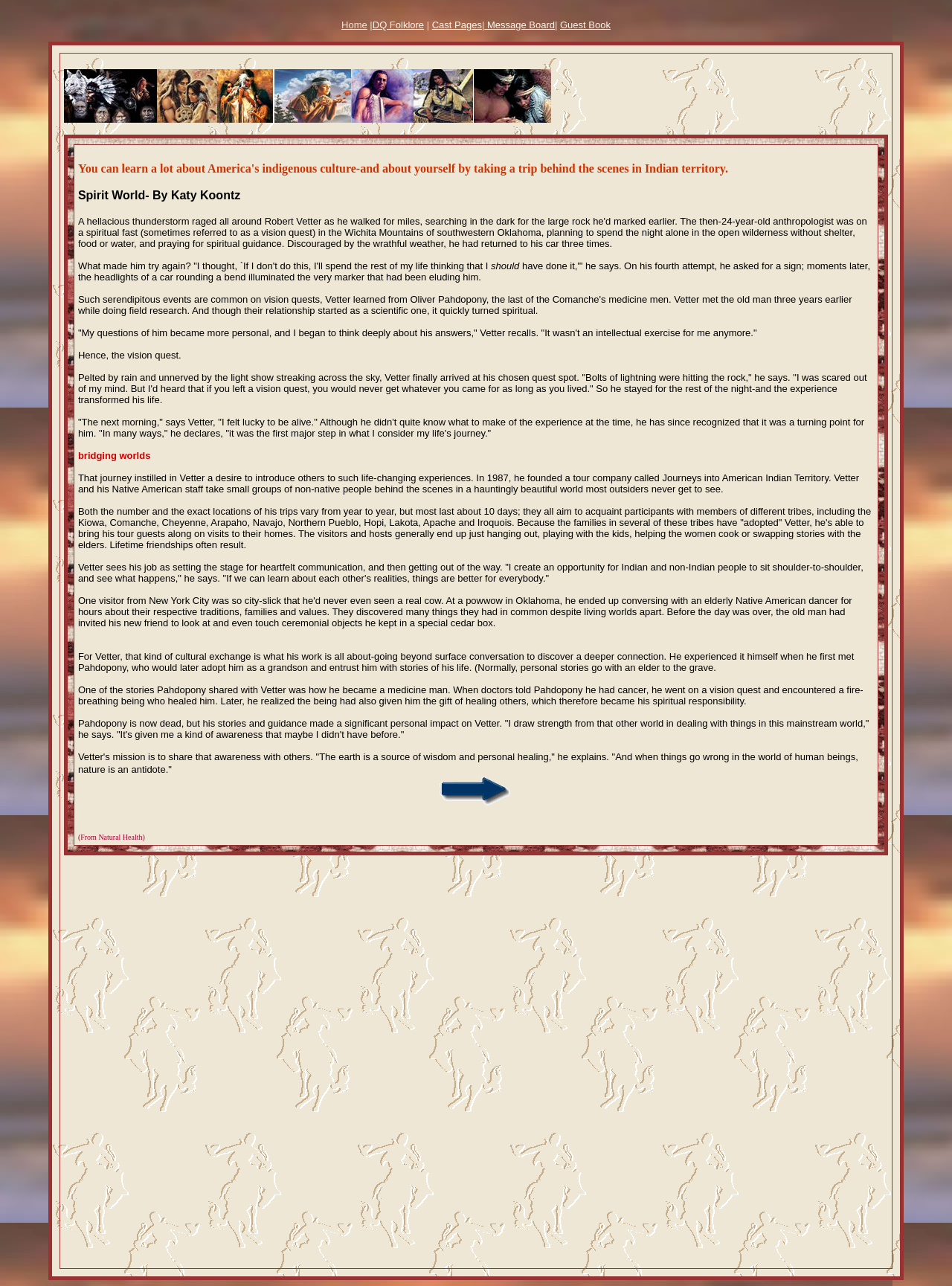Please reply to the following question with a single word or a short phrase:
What is the role of nature in Robert Vetter's philosophy?

A source of wisdom and personal healing